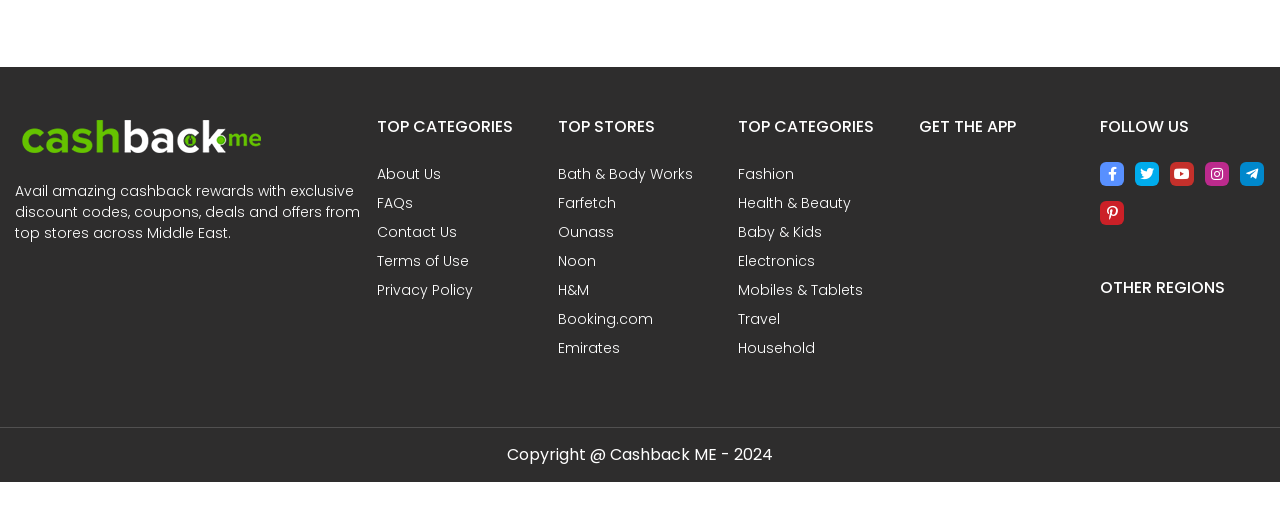Can you specify the bounding box coordinates of the area that needs to be clicked to fulfill the following instruction: "Browse Fashion"?

[0.577, 0.311, 0.621, 0.348]